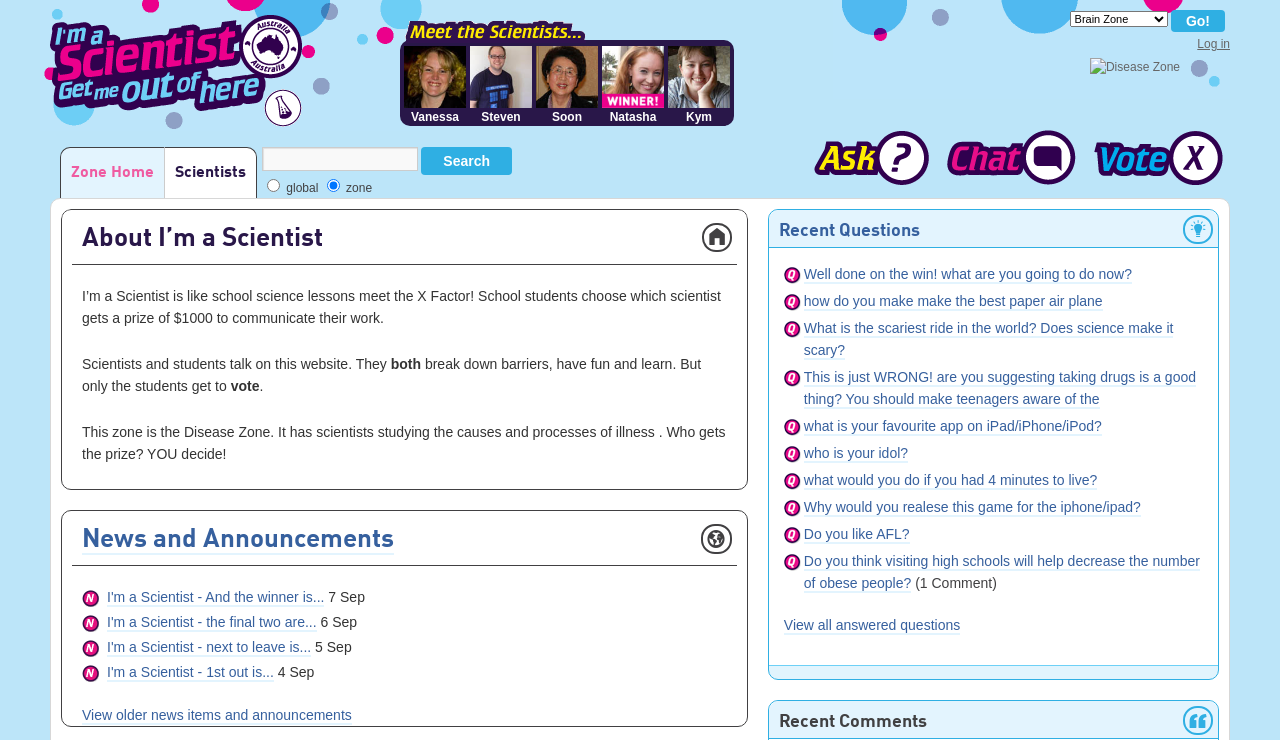Provide an in-depth caption for the elements present on the webpage.

The webpage is titled "Disease Zone – Just another I’m a Scientist, Get me out of Here! site". At the top, there is an "I'm a Scientist, Get me out of Here! Australia logo" image, accompanied by a heading with the same text. Below this, there is an image with the text "Meet the scientists!".

To the right of the logo, there are five images of scientists, each with a link to their profile, labeled "Photo: [Scientist's Name]". These images are arranged horizontally, with the first one starting from the left edge of the page.

Below the scientists' images, there is a combobox and a "Go!" button. To the right of these, there are links to "Log in" and "Disease Zone", with the latter having an associated image.

On the left side of the page, there is a navigation menu with links to "Zone Home", "Scientists", and "Ask". Below this, there is a search bar with a textbox and a "Search" button. Next to the search bar, there are two radio buttons, one labeled "global" and the other labeled "zone".

Further down the page, there are three links: "Talking to the Scientists", "Vote", and "Ask". Below these, there is a section titled "About I’m a Scientist", which describes the purpose of the website. This section includes several paragraphs of text, explaining how the website works and what its goals are.

Below the "About" section, there is a section titled "News and Announcements", which lists several news items, each with a link to the full article. The news items are dated, with the most recent ones appearing at the top.

To the right of the news section, there is a section titled "Recent Questions", which lists several questions asked by students, each with a link to the full question. Below this, there is a section titled "Recent Comments", which lists several comments made on scientists' answers.

Throughout the page, there are several headings, links, and images, which provide a clear structure and organization to the content.